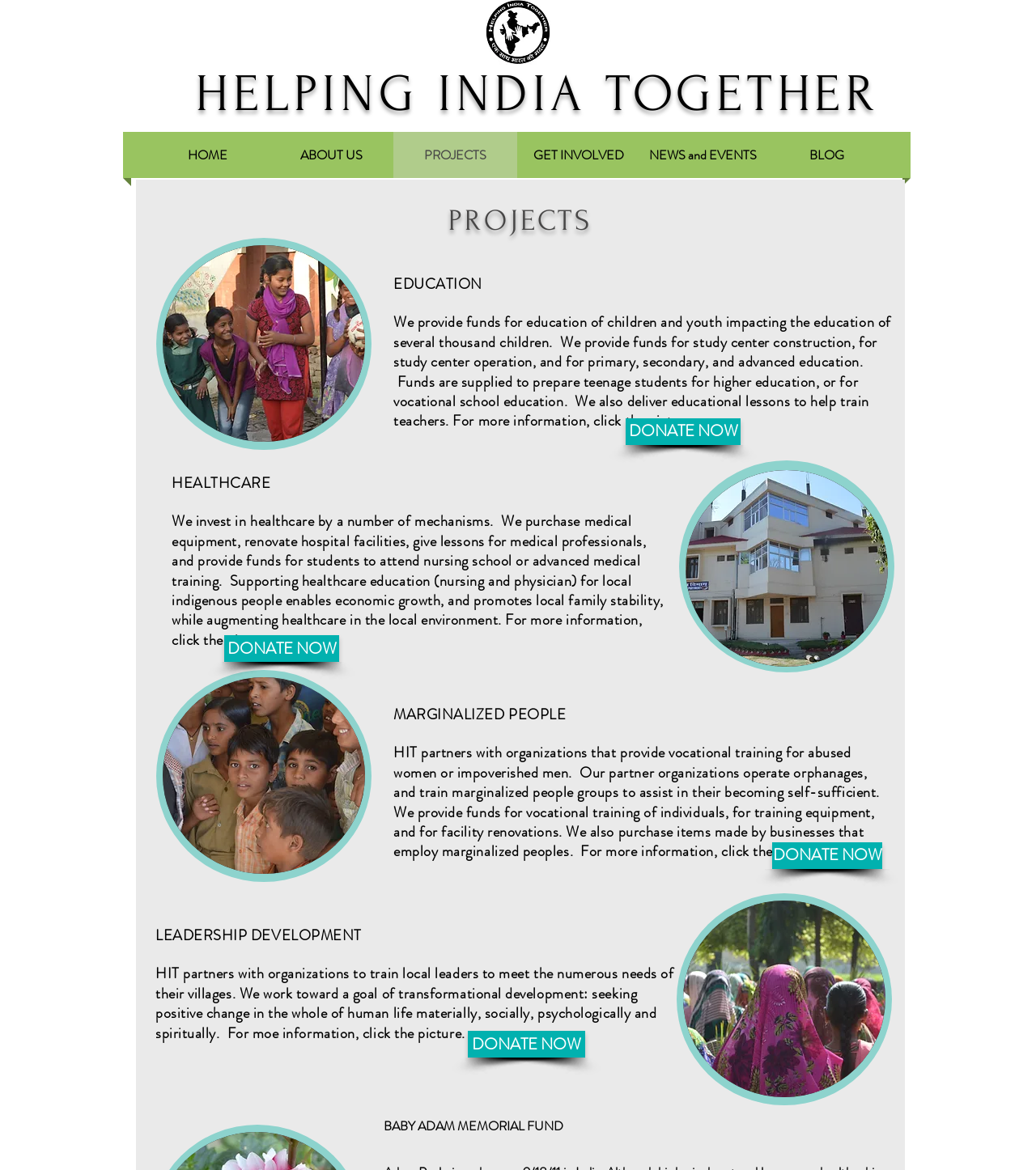Kindly determine the bounding box coordinates of the area that needs to be clicked to fulfill this instruction: "click the DONATE NOW button".

[0.604, 0.357, 0.715, 0.38]